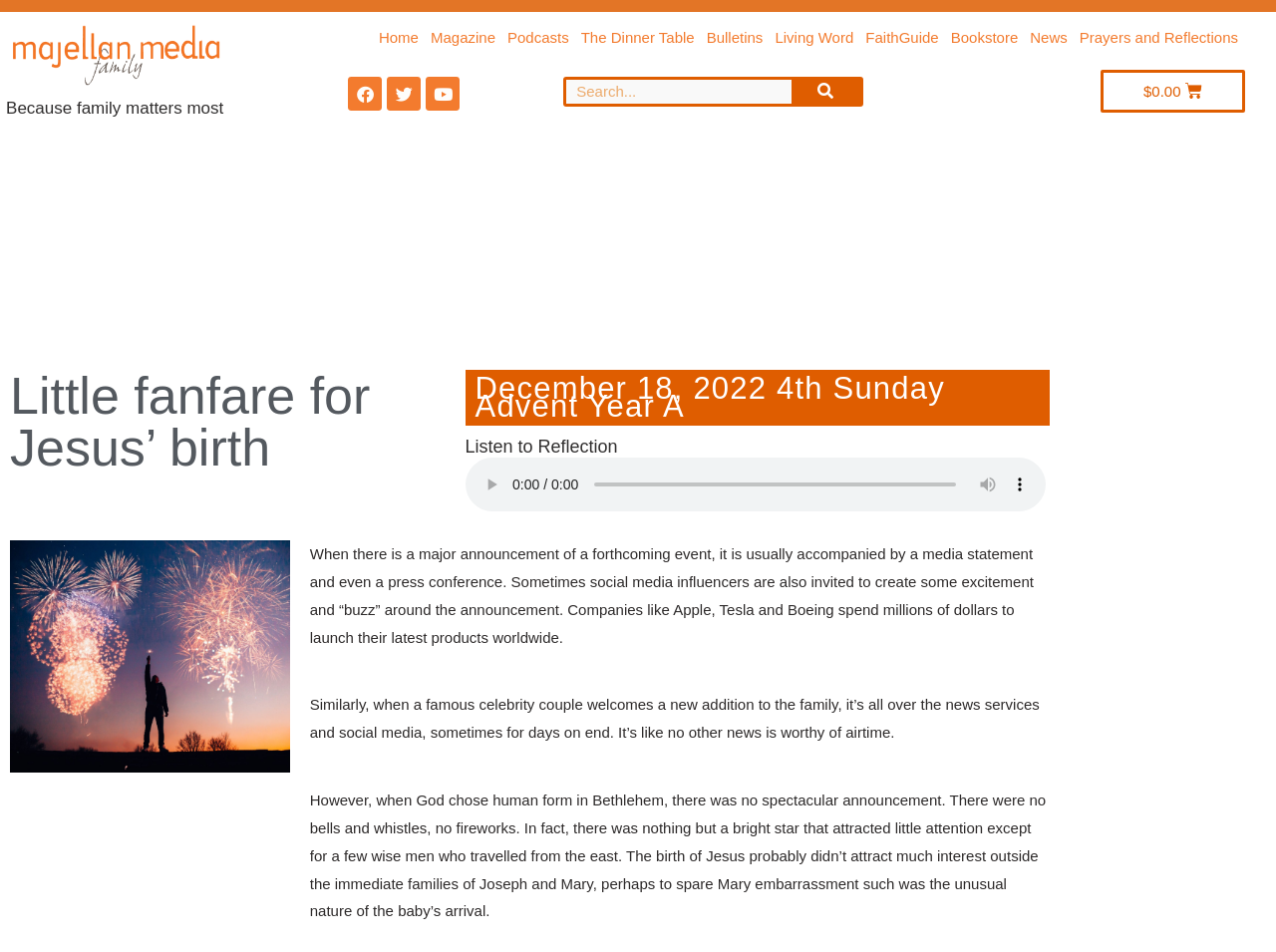Please respond in a single word or phrase: 
What is the current state of the audio player?

Disabled